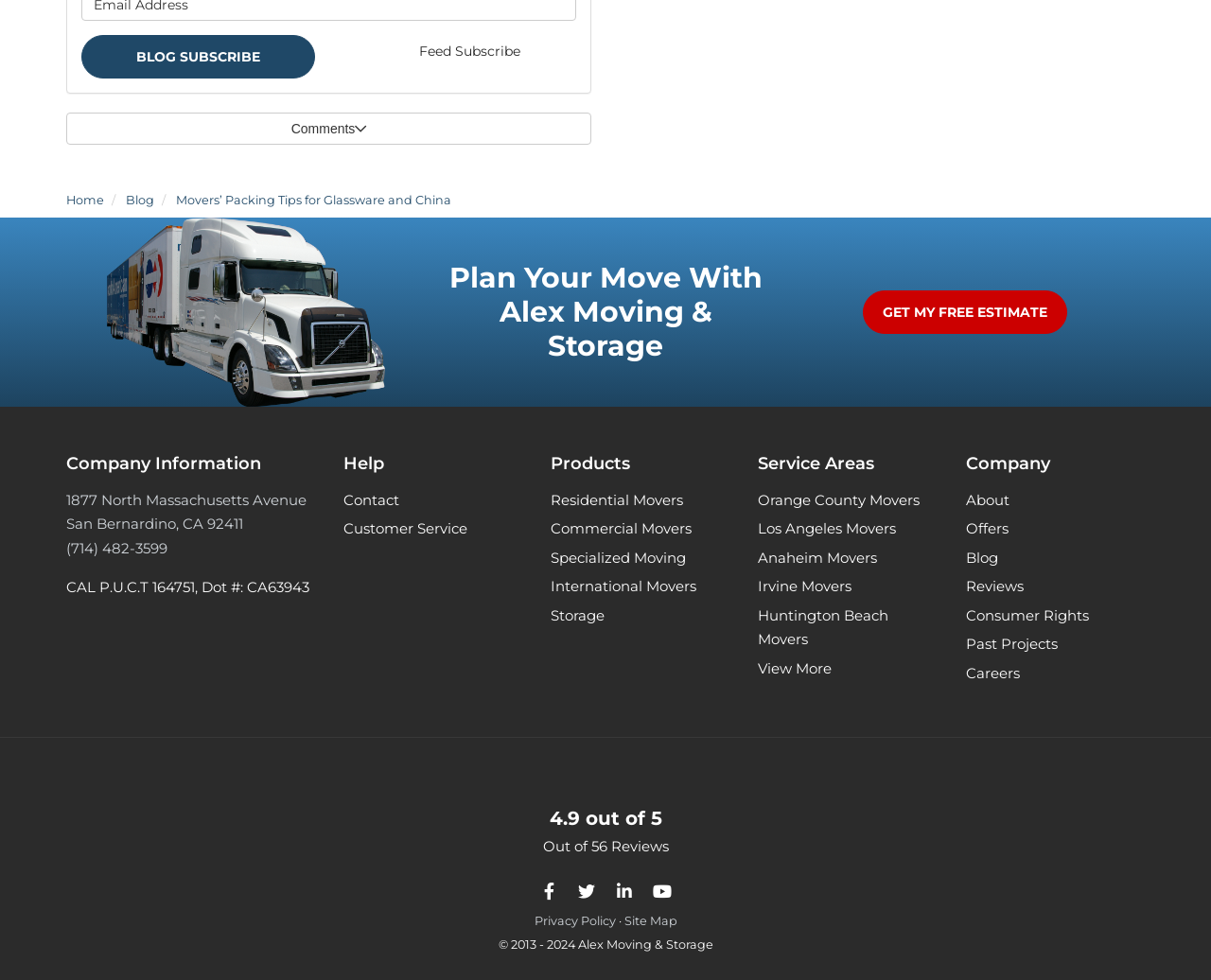For the given element description Consumer Rights, determine the bounding box coordinates of the UI element. The coordinates should follow the format (top-left x, top-left y, bottom-right x, bottom-right y) and be within the range of 0 to 1.

[0.797, 0.616, 0.899, 0.64]